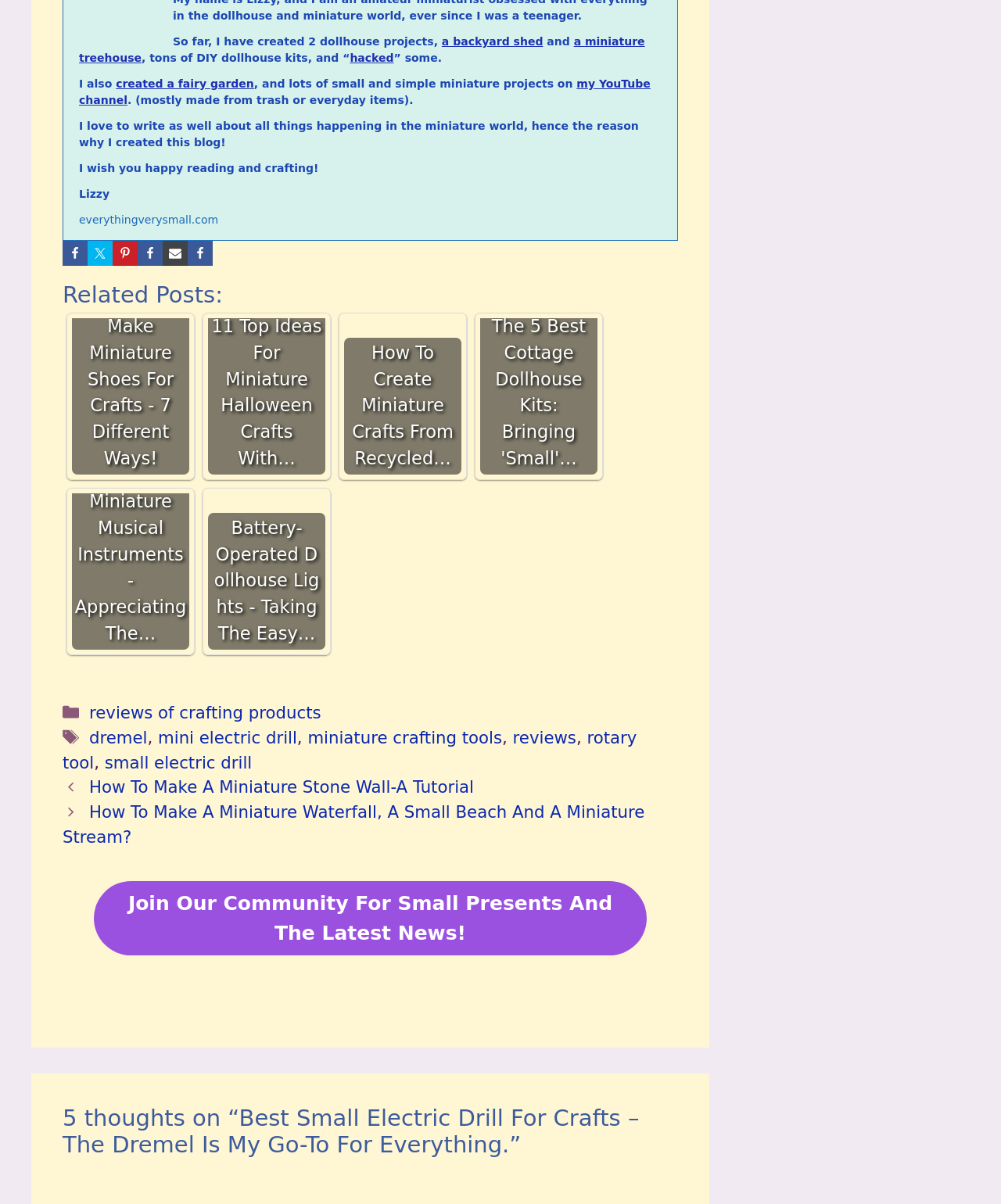Use the information in the screenshot to answer the question comprehensively: What is the author's name?

The author's name is mentioned at the end of the webpage, where it says 'I wish you happy reading and crafting! Lizzy'.